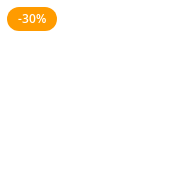Provide a comprehensive description of the image.

The image features a vibrant orange tag displaying a discount of "-30%." This eye-catching label is designed to attract attention, emphasizing a promotional offer available on selected products. The clear and bold font used for the percentage ensures easy readability, making it an effective marketing tool. This discount tag likely appears on an online shopping platform, aimed at encouraging customers to take advantage of reduced prices on various items, enhancing their shopping experience.